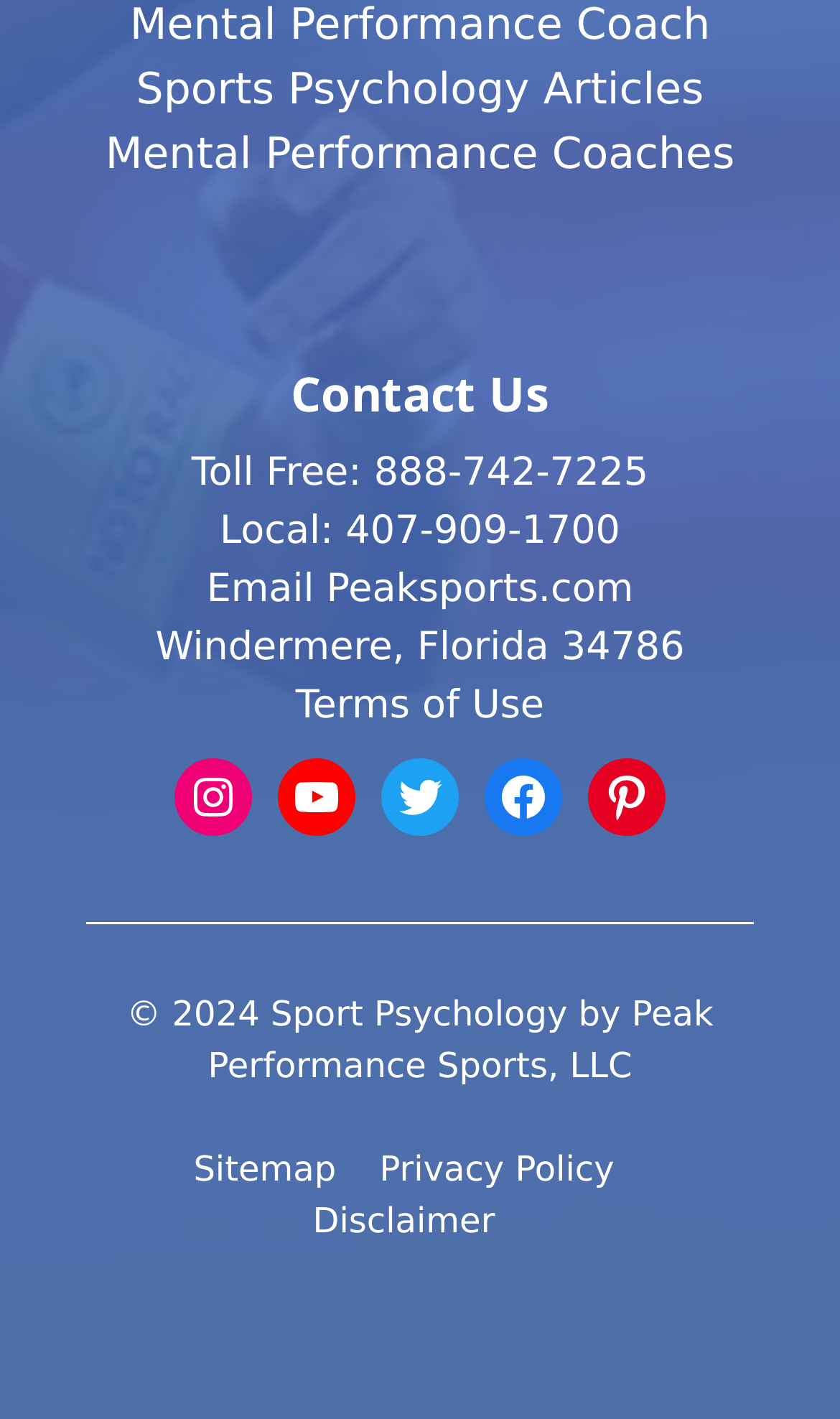Could you highlight the region that needs to be clicked to execute the instruction: "go to Sitemap"?

[0.23, 0.807, 0.4, 0.843]